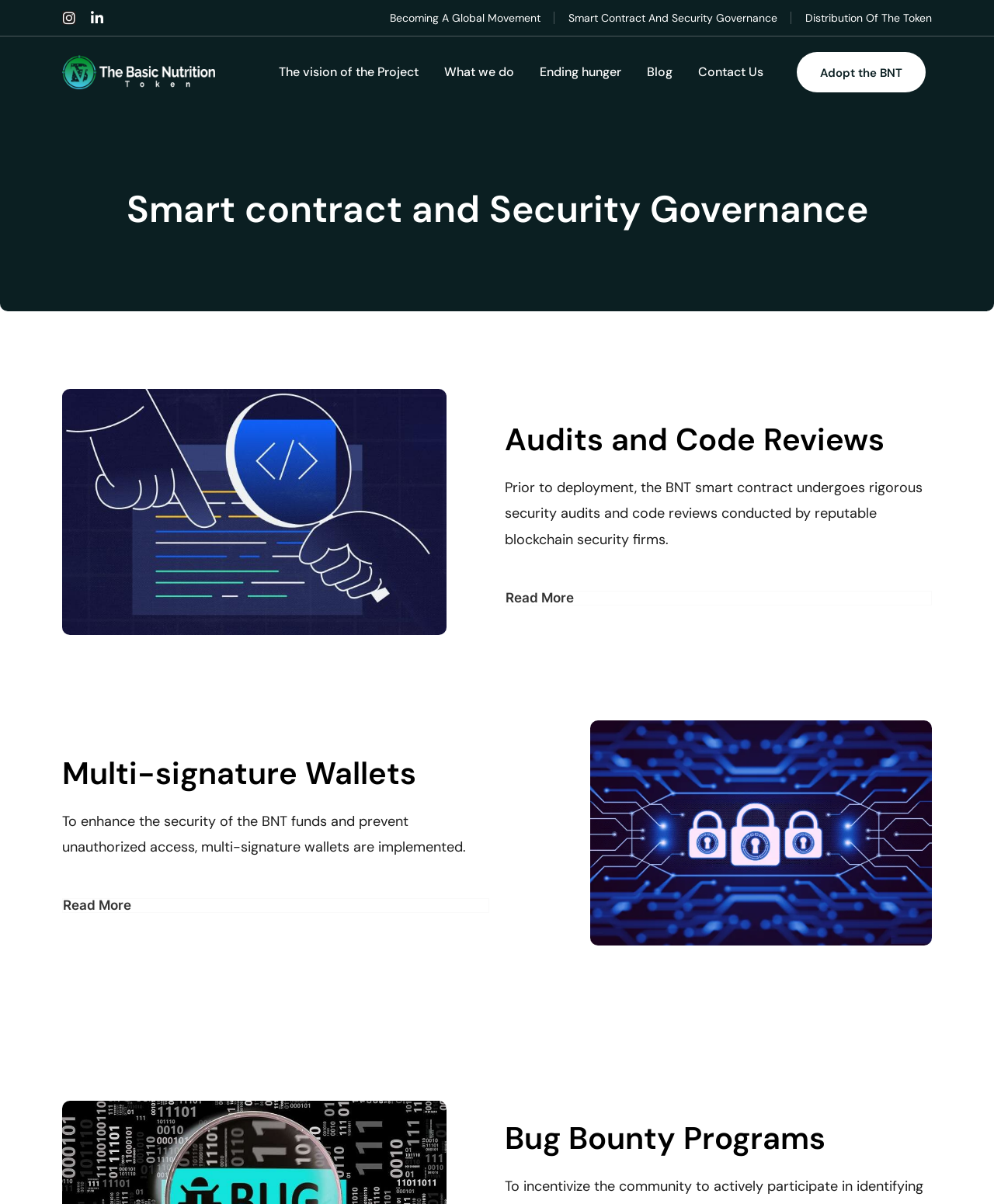Generate a thorough description of the webpage.

The webpage is about Smart Contract and Security Governance, specifically related to The Basic Nutrition Token. At the top, there are social media links to Instagram and LinkedIn, positioned on the left side. 

Below the social media links, there are three main links: "Becoming A Global Movement", "Smart Contract And Security Governance", and "Distribution Of The Token", which are horizontally aligned and take up most of the width of the page.

Underneath these main links, there is a row of links including "The vision of the Project", "What we do", "Ending hunger", "Blog", and "Contact Us", which are also horizontally aligned.

On the right side, there is a call-to-action link "Adopt the BNT". 

The main content of the page is divided into four sections. The first section is headed by "Smart contract and Security Governance" and discusses the security audits and code reviews of the BNT smart contract. There is a "Read More" button at the bottom of this section.

The second section is headed by "Audits and Code Reviews" and provides more information about the security measures. 

The third section is headed by "Multi-signature Wallets" and explains how these wallets enhance the security of the BNT funds. There is another "Read More" button at the bottom of this section.

The last section is headed by "Bug Bounty Programs" and is located at the bottom of the page.